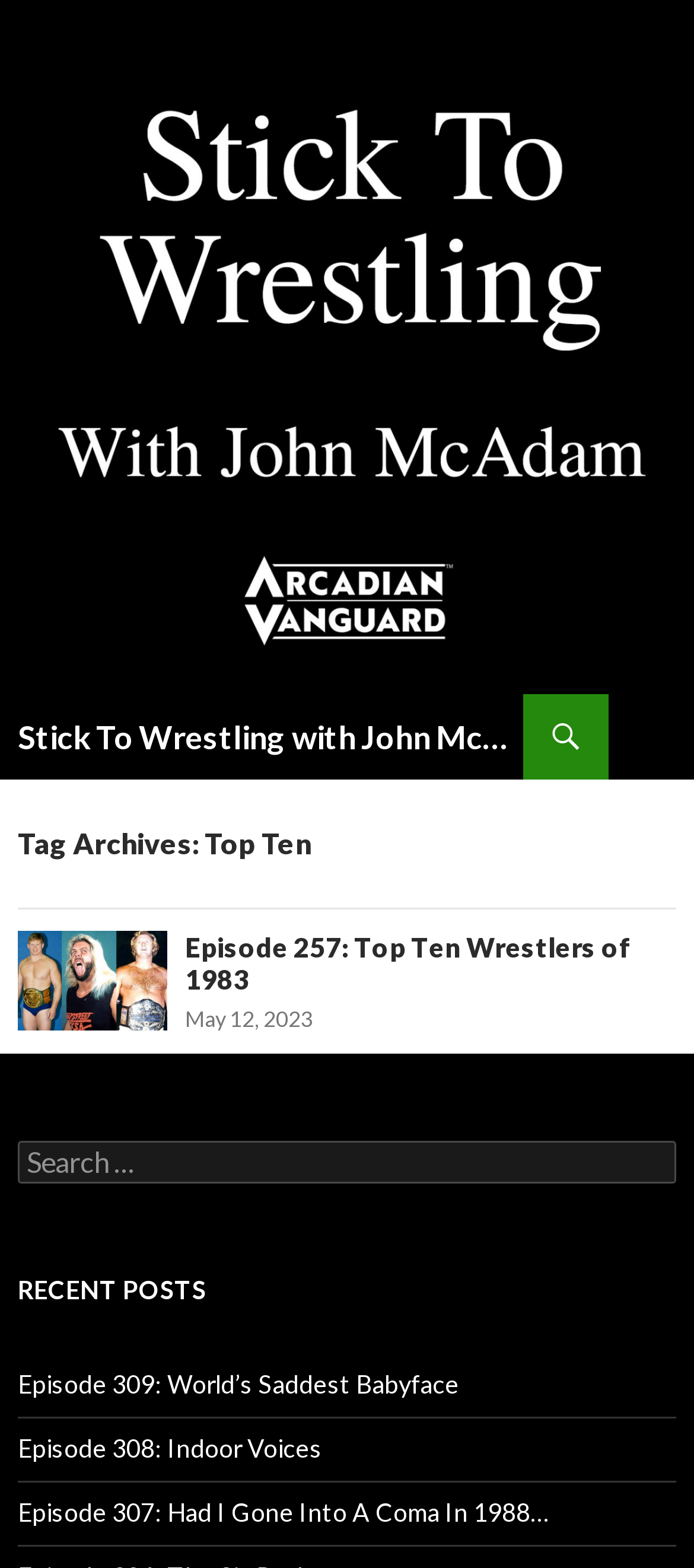Please provide a brief answer to the following inquiry using a single word or phrase:
How many recent posts are listed?

3